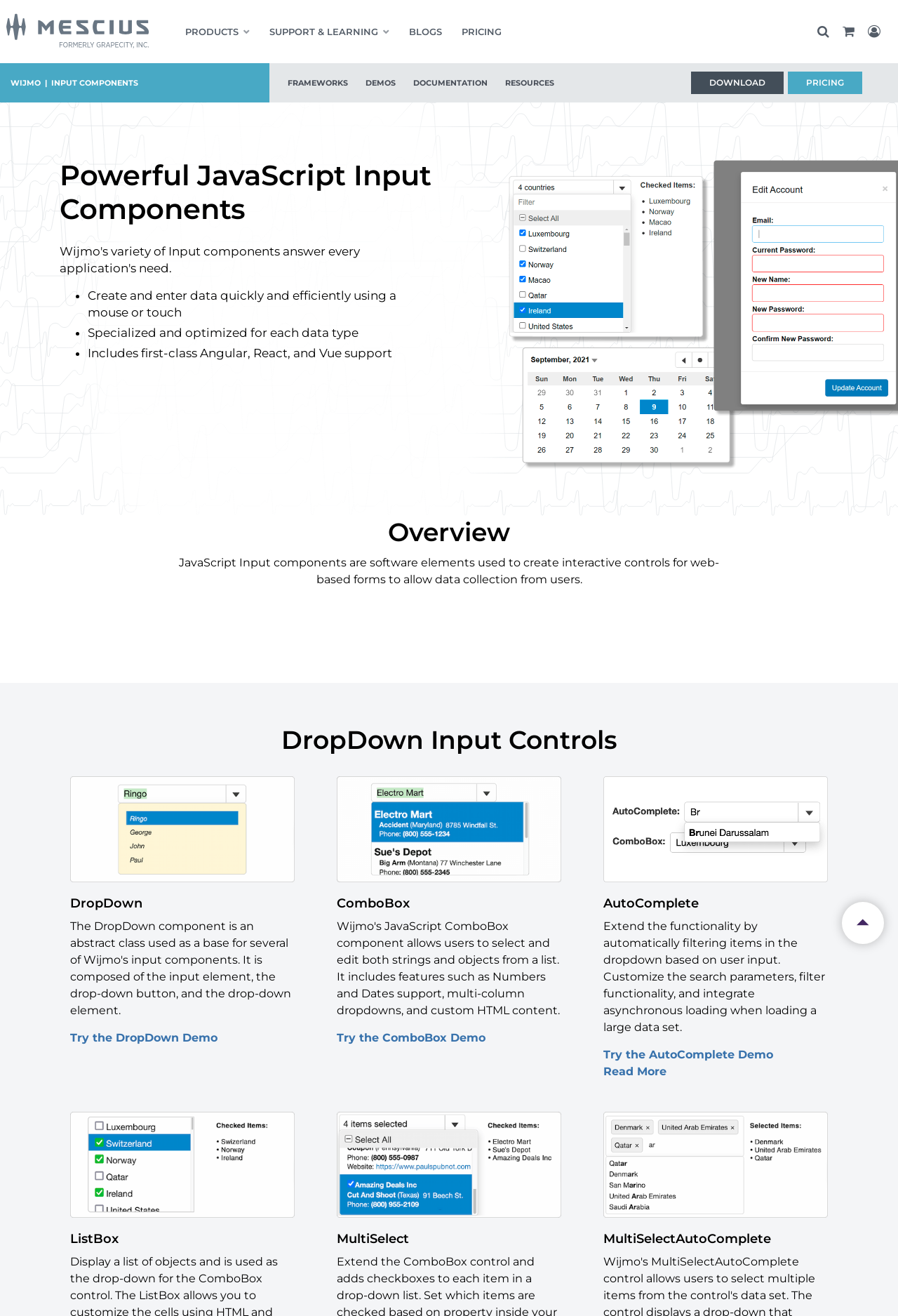Respond to the following question with a brief word or phrase:
What is the main purpose of Wijmo's input components?

Create interactive controls